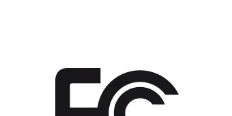Please answer the following question using a single word or phrase: 
What is represented by the graphic element in the logo?

Communication waves